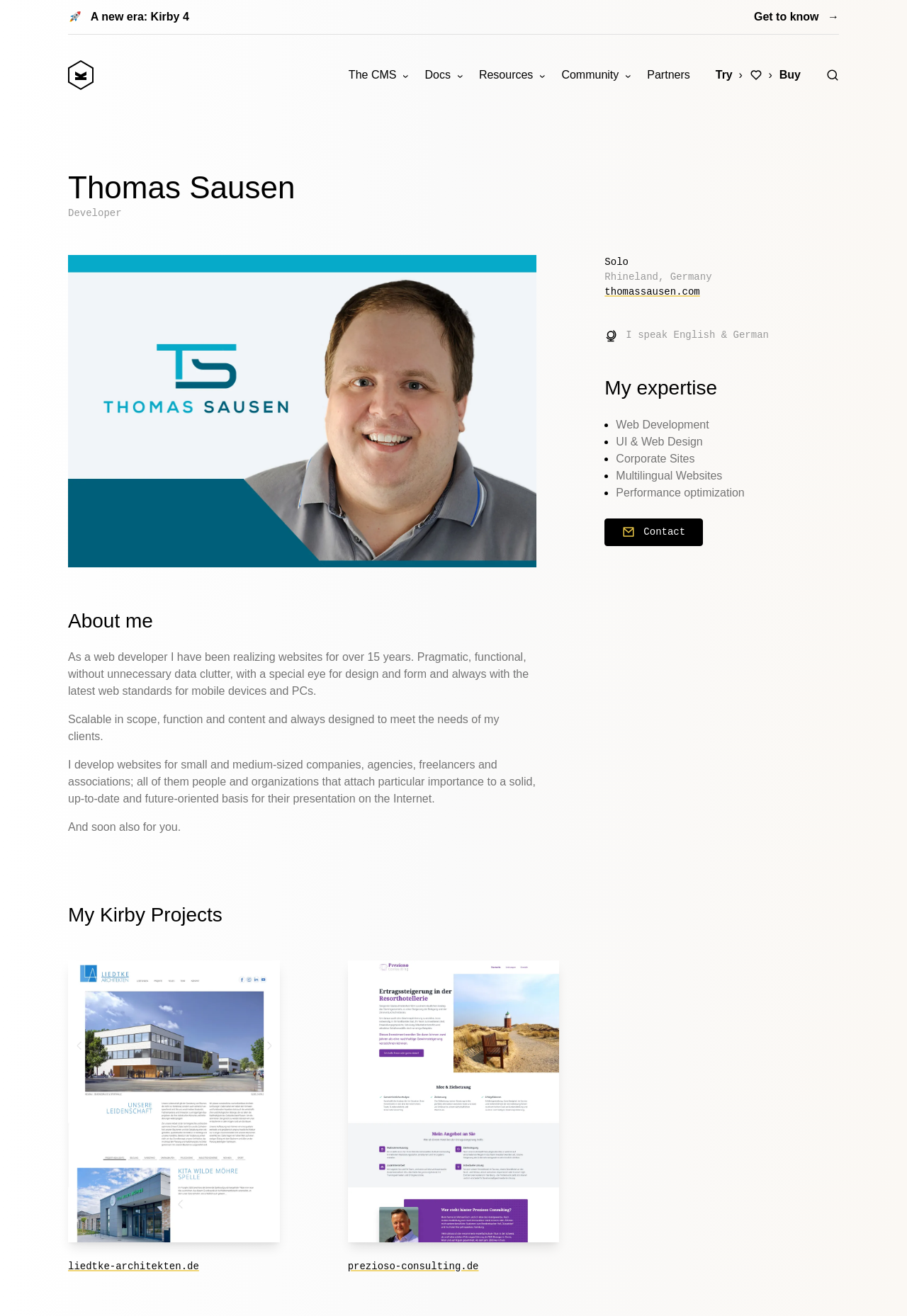Bounding box coordinates are specified in the format (top-left x, top-left y, bottom-right x, bottom-right y). All values are floating point numbers bounded between 0 and 1. Please provide the bounding box coordinate of the region this sentence describes: Kirby CMS

[0.066, 0.039, 0.112, 0.075]